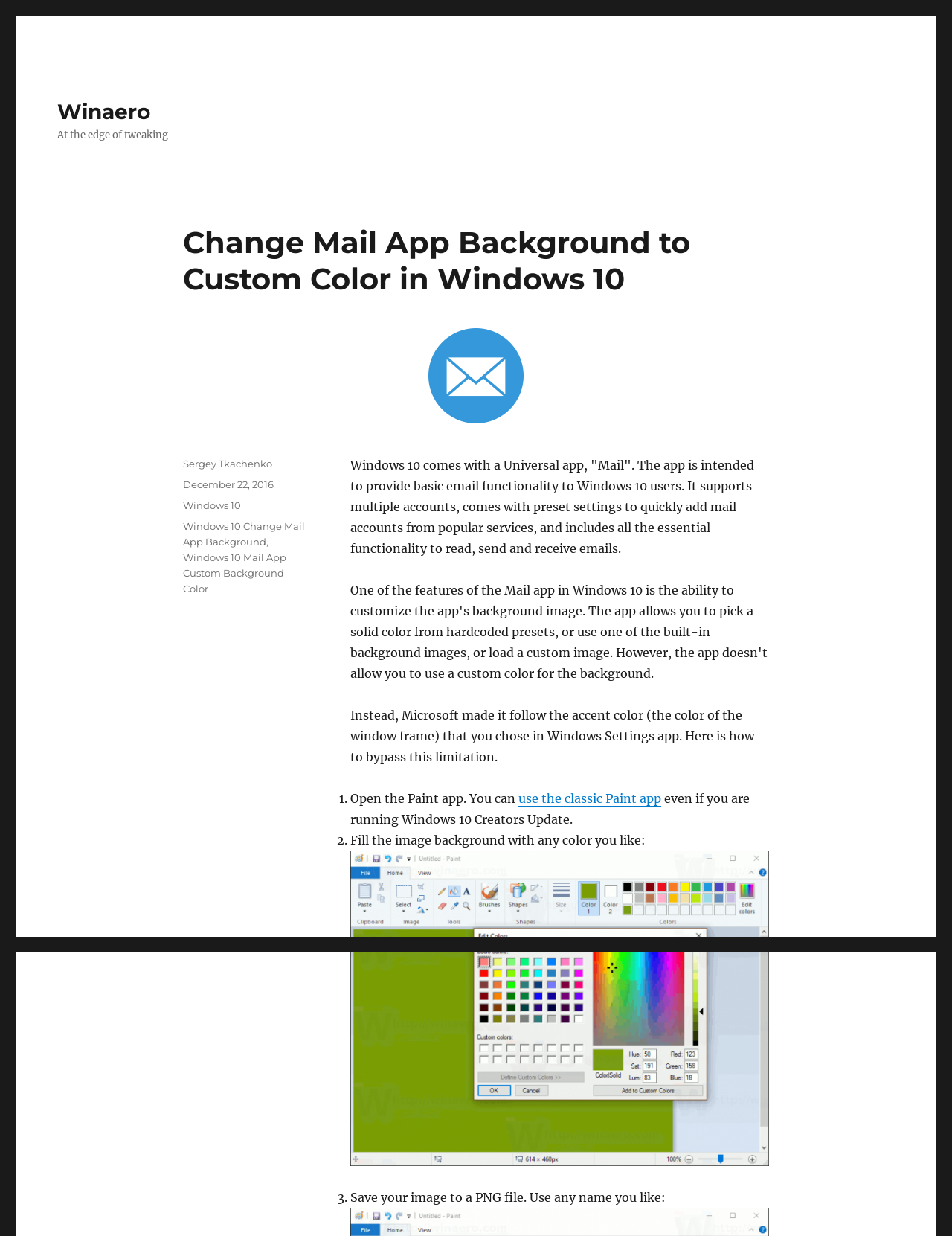Who is the author of this tutorial?
Relying on the image, give a concise answer in one word or a brief phrase.

Sergey Tkachenko